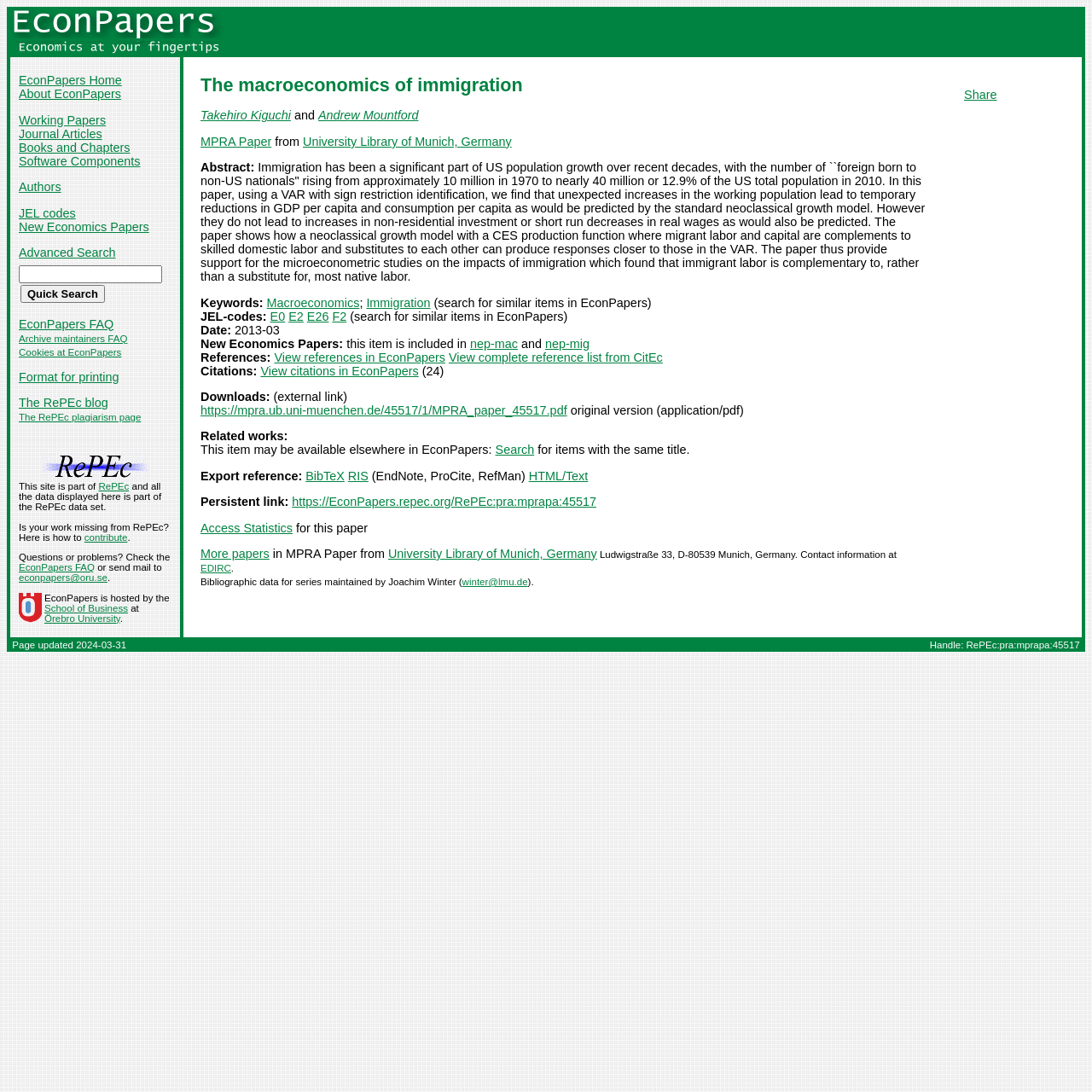Predict the bounding box of the UI element based on the description: "name="q" placeholder="Search for companies"". The coordinates should be four float numbers between 0 and 1, formatted as [left, top, right, bottom].

None